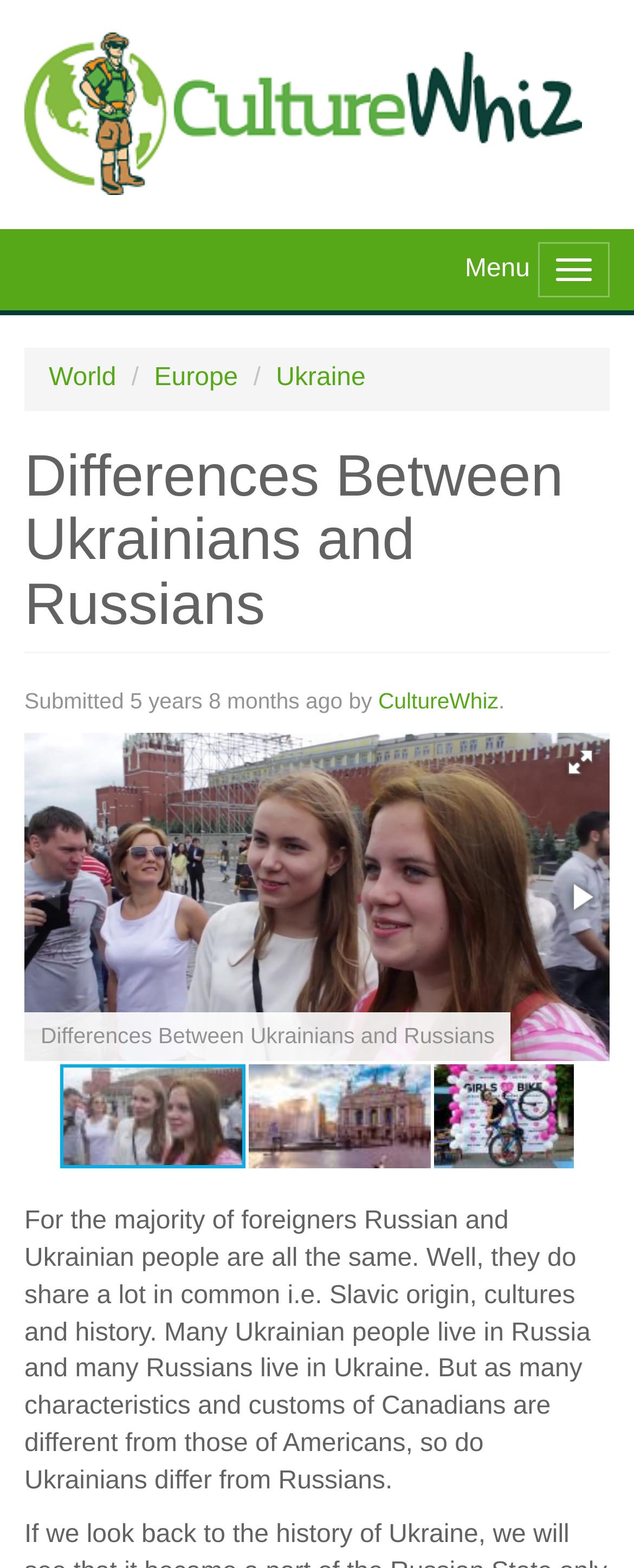Determine the bounding box coordinates of the section I need to click to execute the following instruction: "Click the button to submit". Provide the coordinates as four float numbers between 0 and 1, i.e., [left, top, right, bottom].

[0.874, 0.469, 0.956, 0.503]